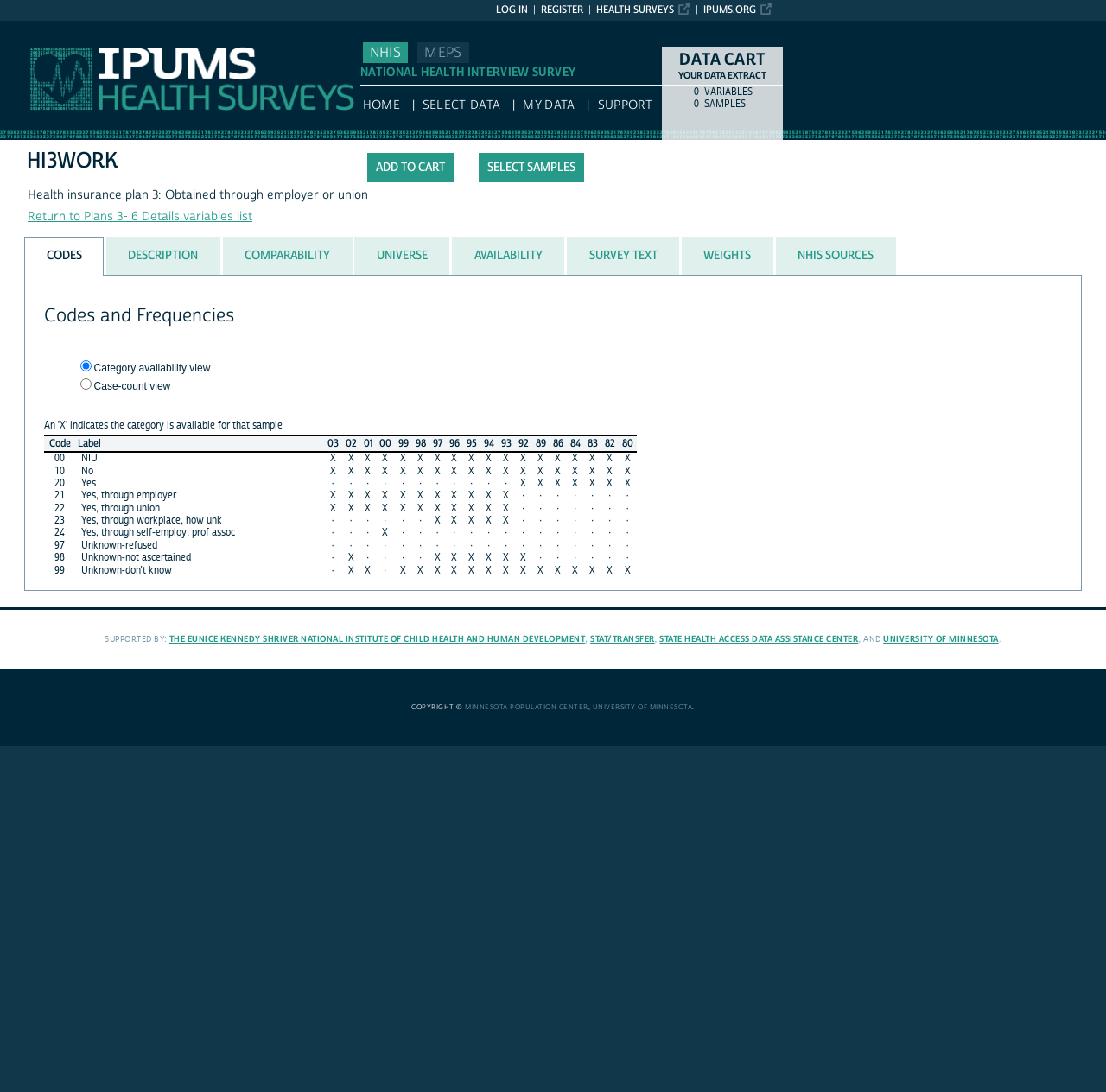What is the purpose of the 'SELECT SAMPLES' link?
Provide a detailed answer to the question using information from the image.

The 'SELECT SAMPLES' link is a call-to-action element that allows users to select samples for their data extraction. This can be inferred from the text of the link element with the bounding box coordinates [0.433, 0.14, 0.528, 0.167].